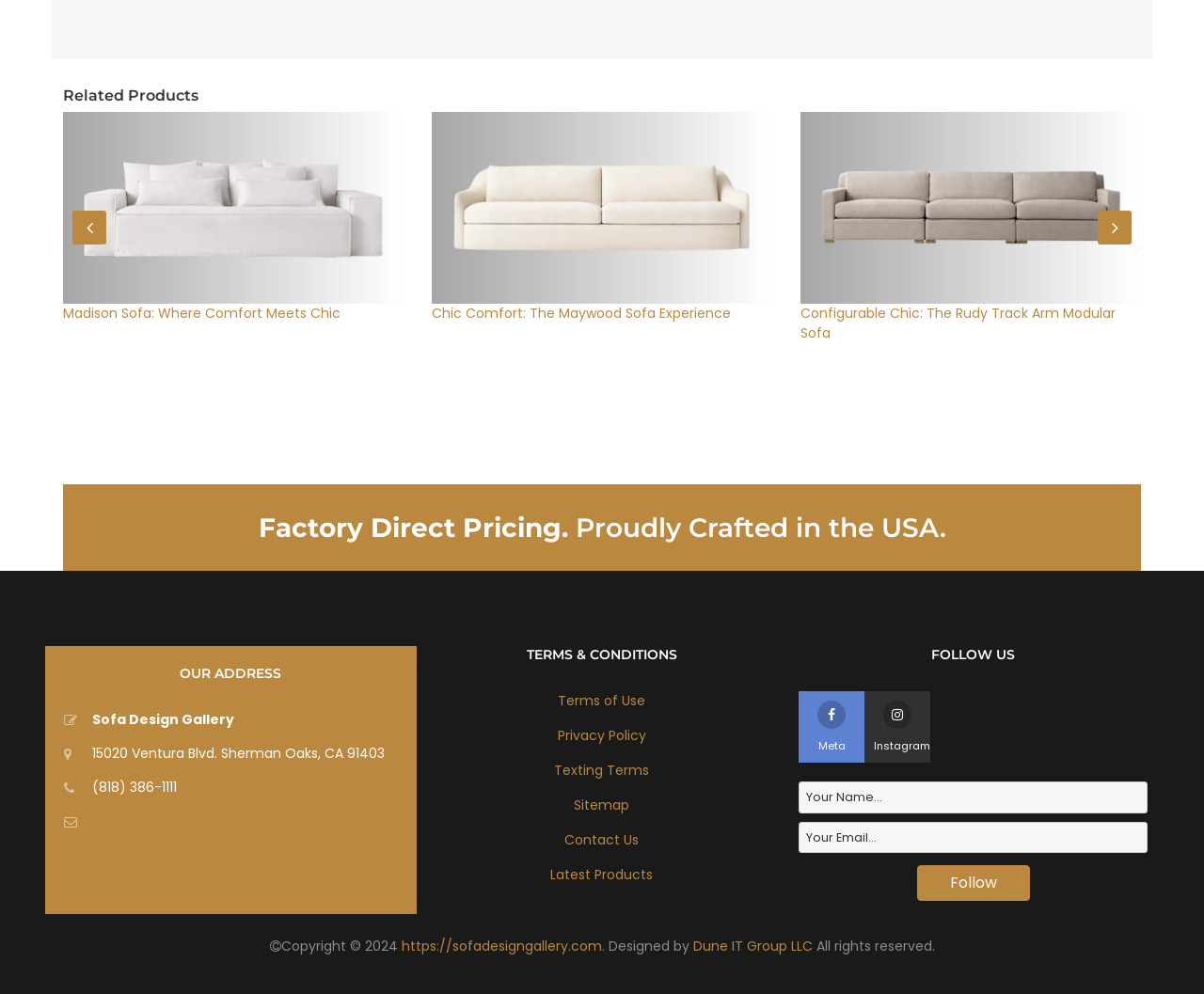Identify the bounding box coordinates of the clickable region to carry out the given instruction: "View Madison Sofa product".

[0.052, 0.305, 0.283, 0.324]